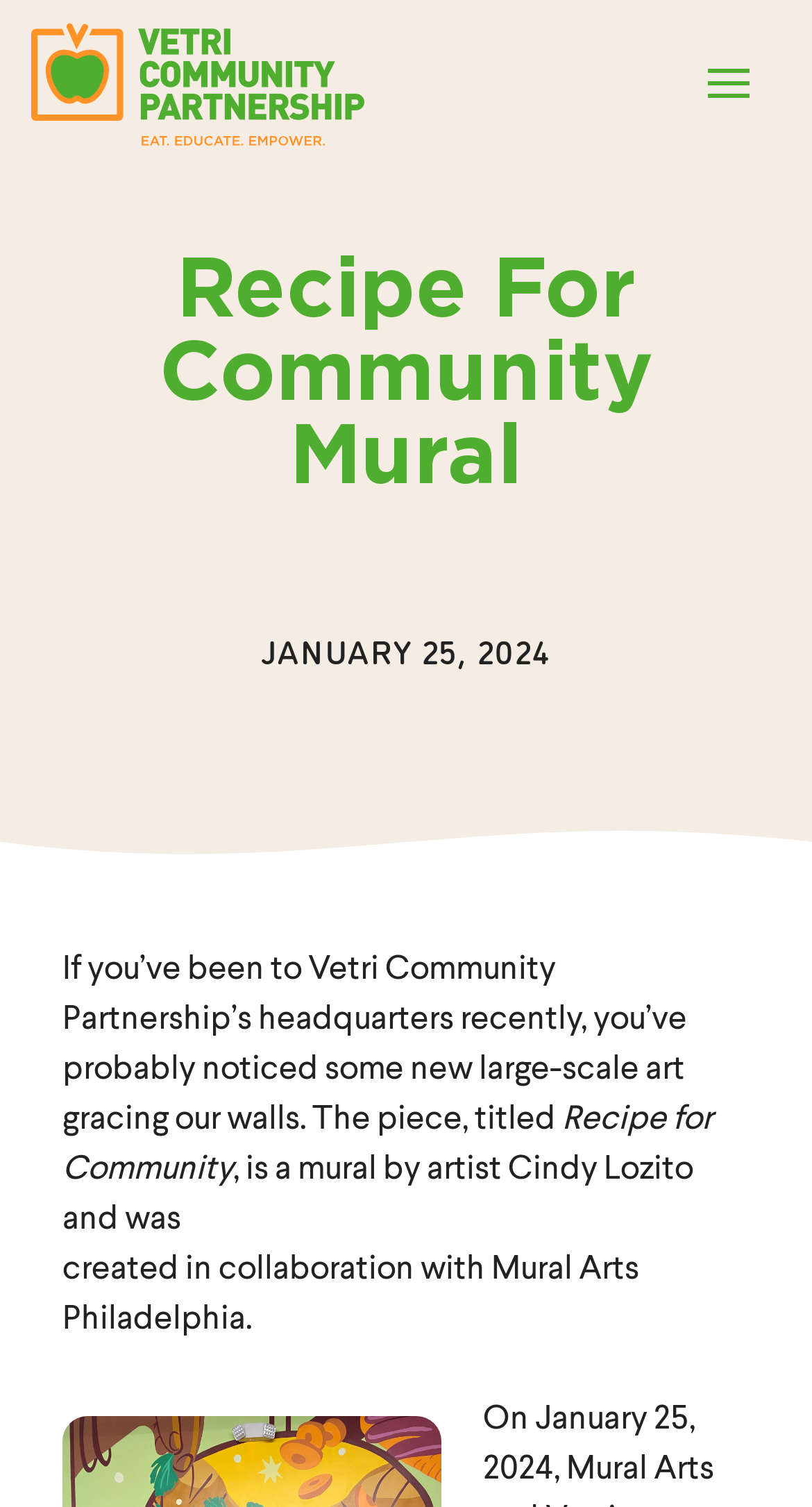What is the name of the mural?
Look at the image and respond to the question as thoroughly as possible.

I found the answer by looking at the StaticText element with the text 'Recipe for Community' which is a part of the paragraph describing the mural.